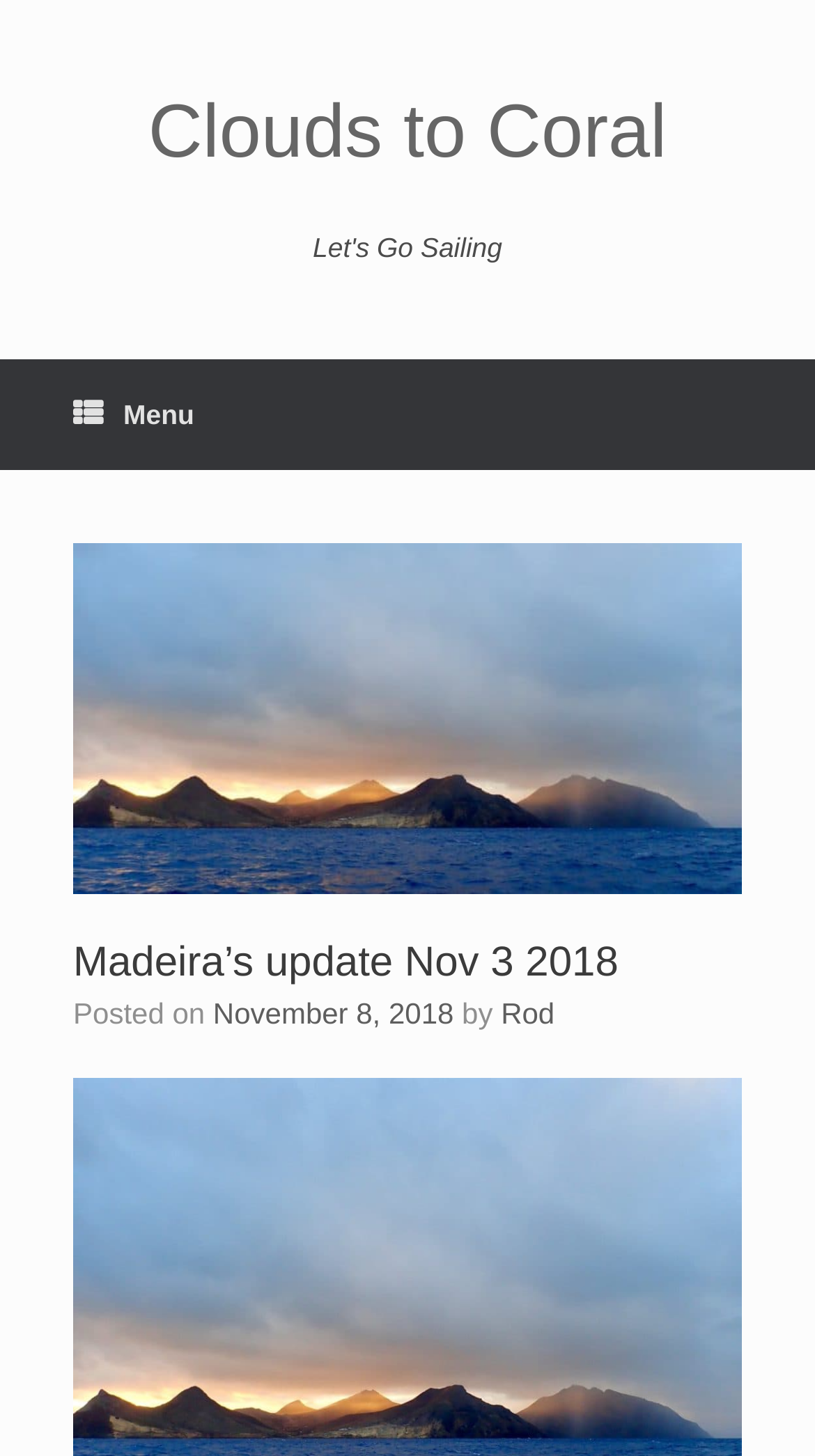Please determine the bounding box coordinates, formatted as (top-left x, top-left y, bottom-right x, bottom-right y), with all values as floating point numbers between 0 and 1. Identify the bounding box of the region described as: third party license

None